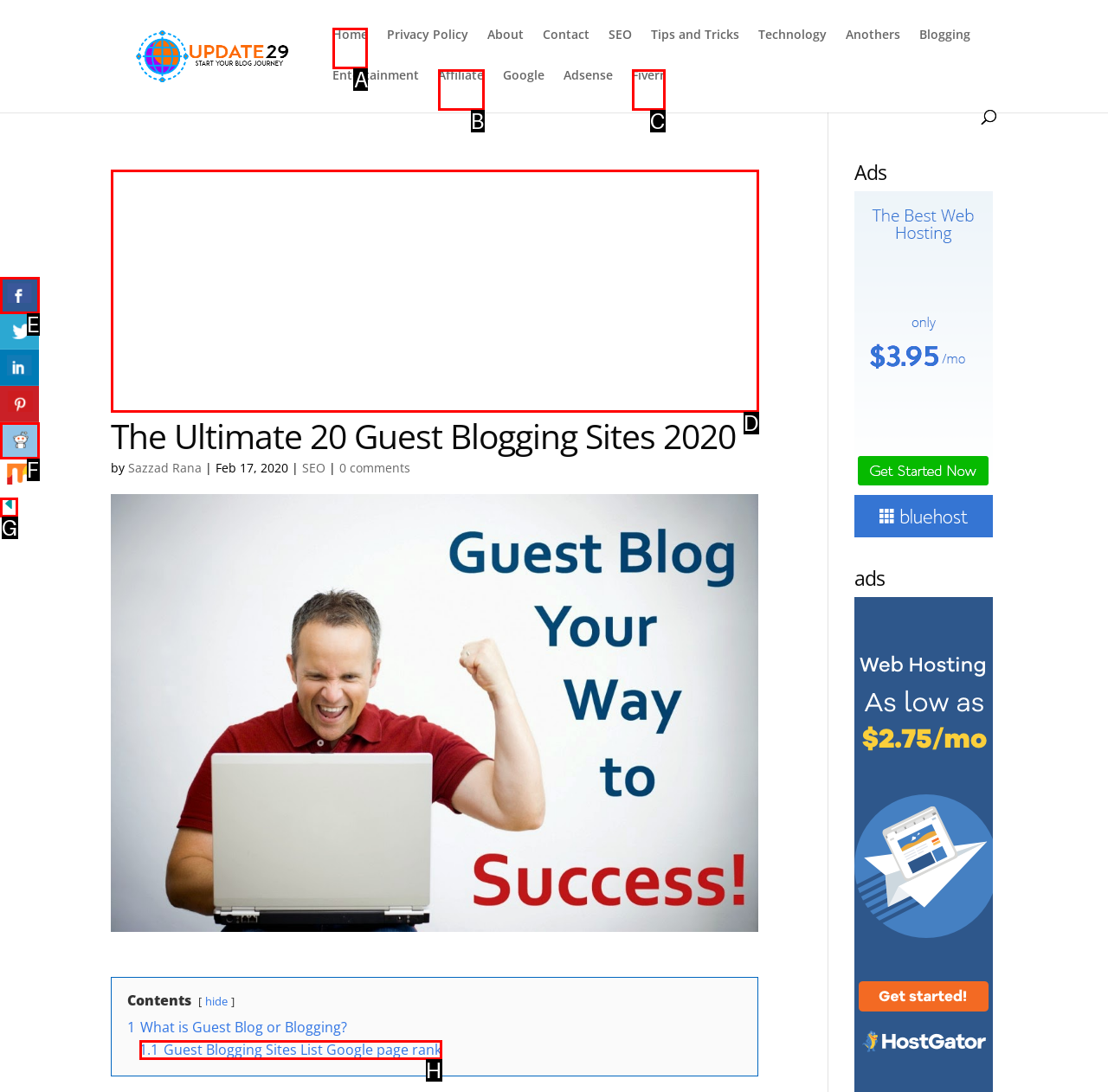Select the appropriate HTML element to click for the following task: Visit the 'Home' page
Answer with the letter of the selected option from the given choices directly.

A